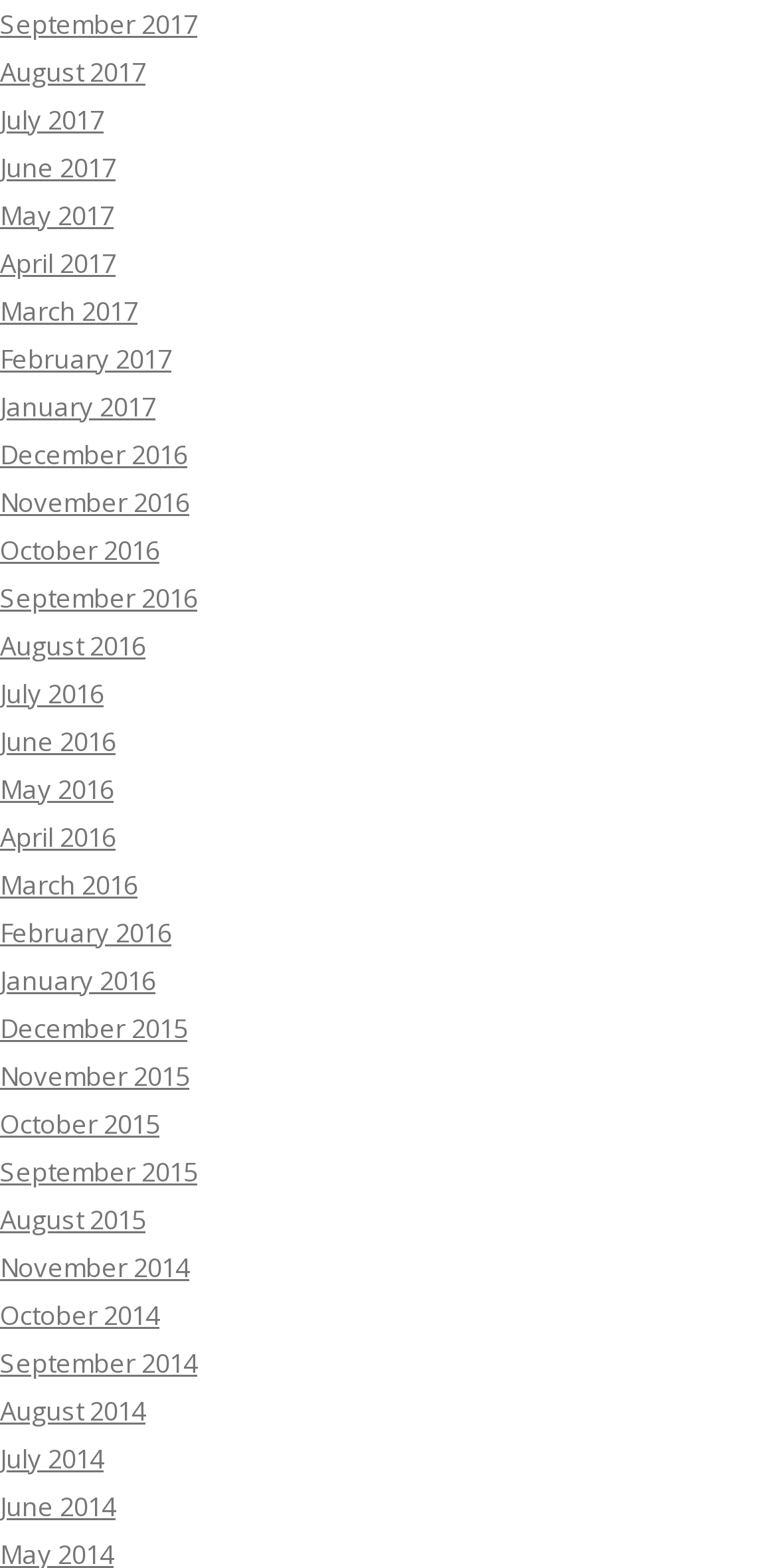Please identify the bounding box coordinates of the element on the webpage that should be clicked to follow this instruction: "go to August 2016". The bounding box coordinates should be given as four float numbers between 0 and 1, formatted as [left, top, right, bottom].

[0.0, 0.4, 0.187, 0.423]